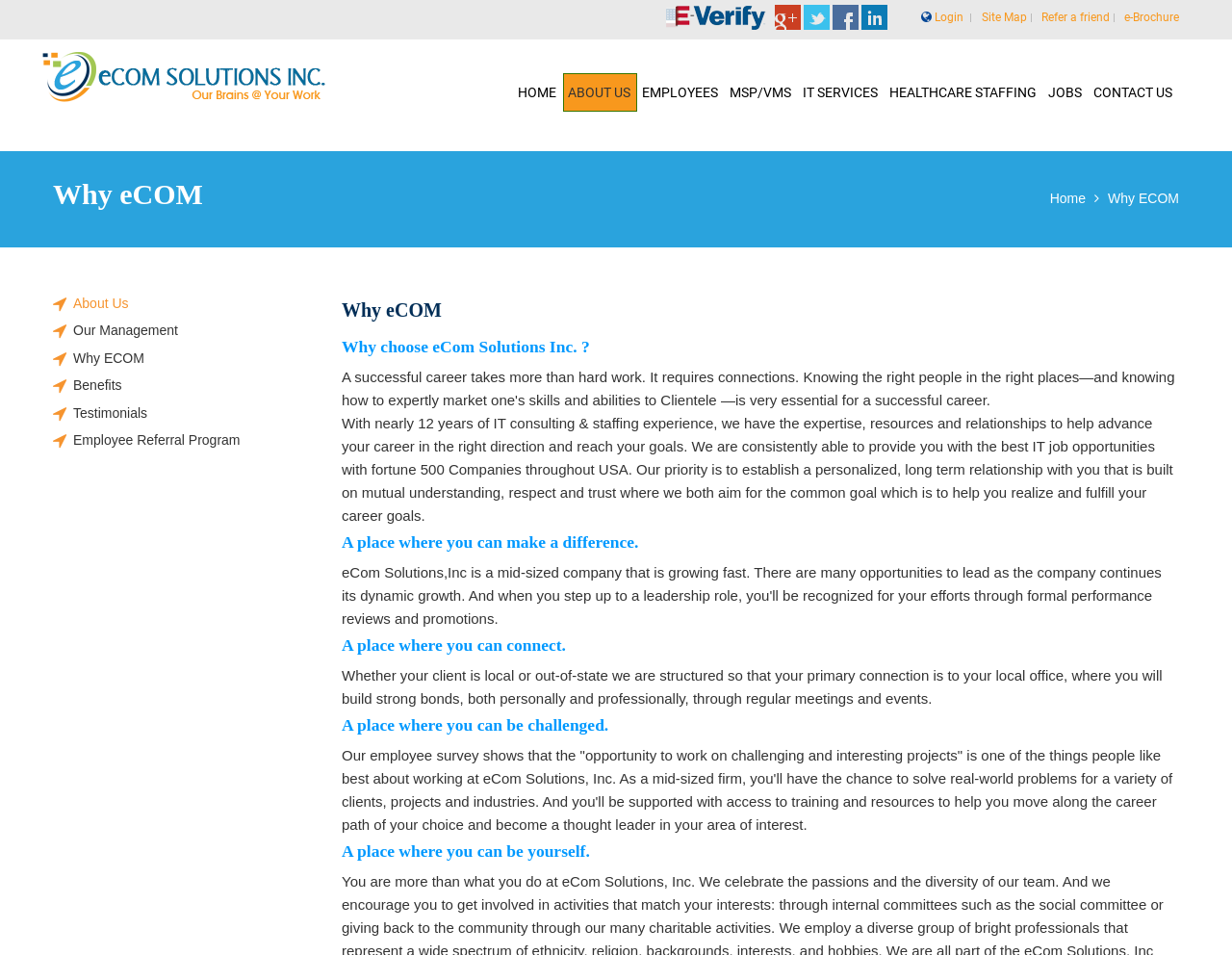What is the text of the second heading on the page?
Can you provide an in-depth and detailed response to the question?

I looked for the second heading on the page and found it, which is 'Why choose eCom Solutions Inc.?'.